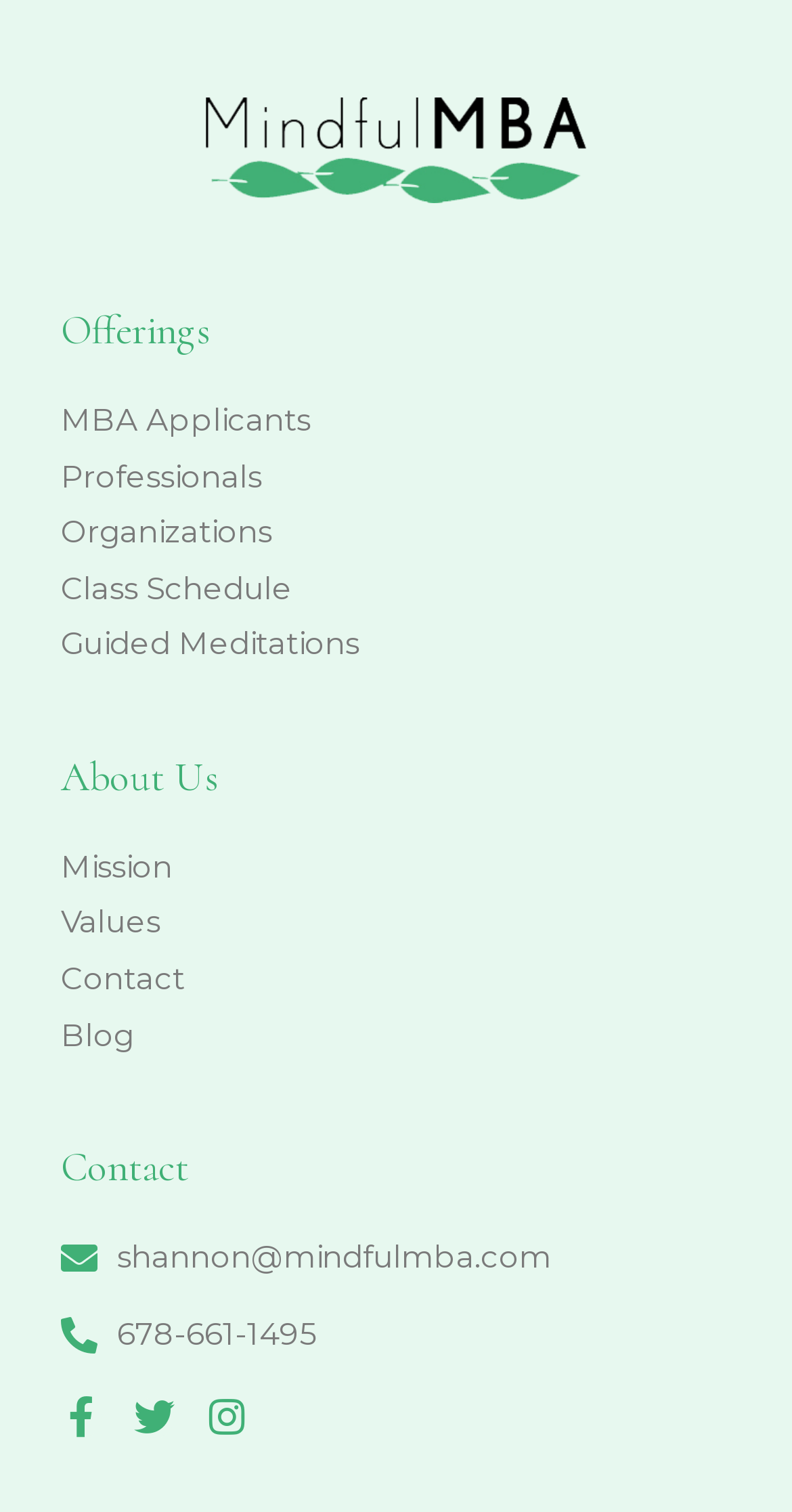Identify the bounding box coordinates of the clickable region necessary to fulfill the following instruction: "Read the Mission". The bounding box coordinates should be four float numbers between 0 and 1, i.e., [left, top, right, bottom].

[0.077, 0.559, 0.923, 0.589]